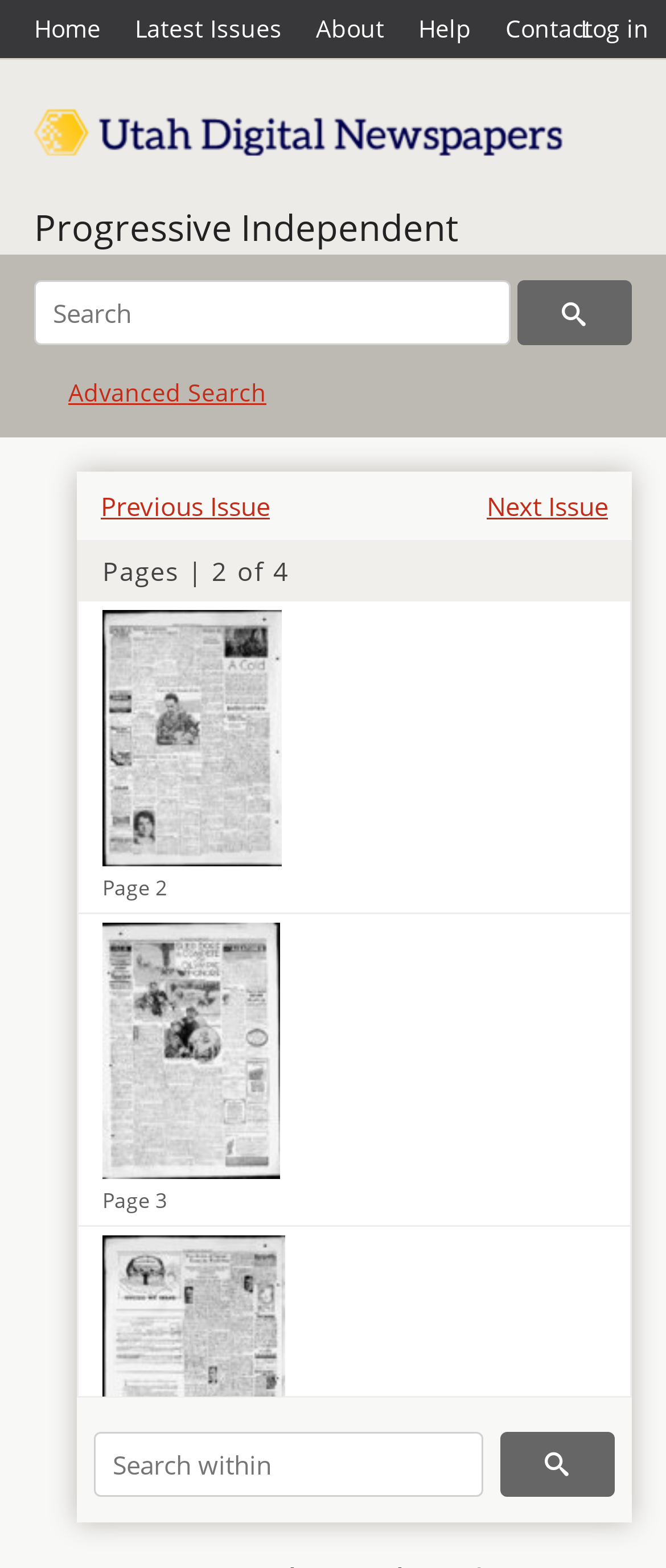Show the bounding box coordinates for the element that needs to be clicked to execute the following instruction: "Download file". Provide the coordinates in the form of four float numbers between 0 and 1, i.e., [left, top, right, bottom].

[0.051, 0.786, 0.305, 0.808]